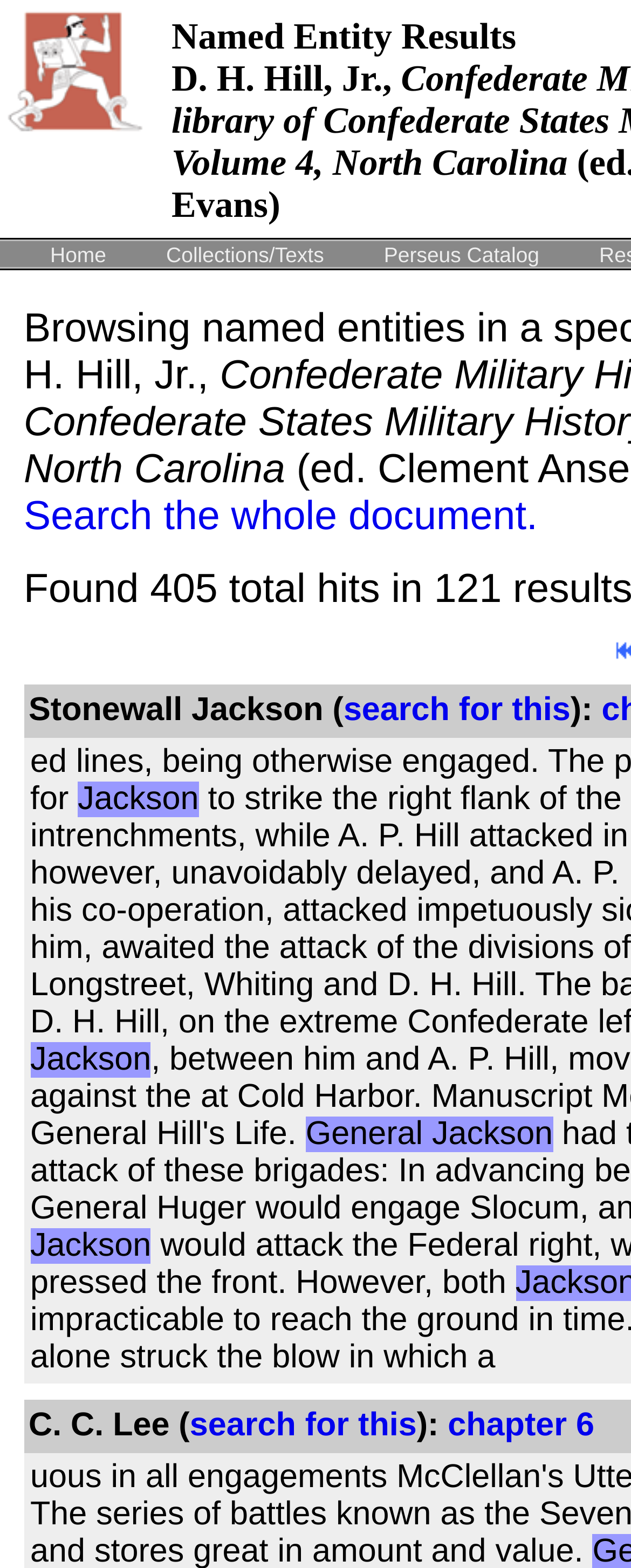Extract the bounding box coordinates for the described element: "search for this". The coordinates should be represented as four float numbers between 0 and 1: [left, top, right, bottom].

[0.544, 0.442, 0.904, 0.464]